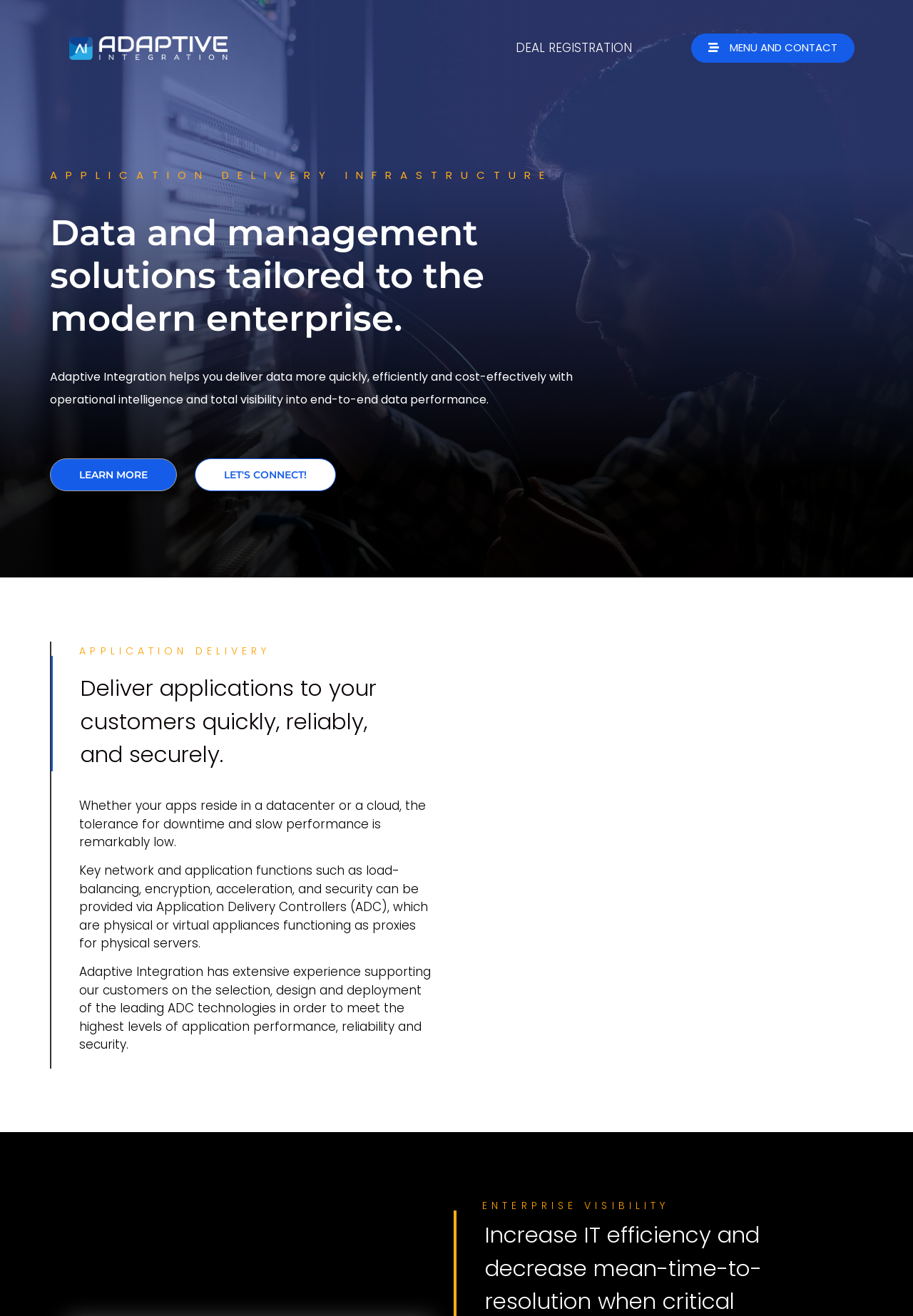Offer a meticulous description of the webpage's structure and content.

The webpage is about Adaptive Integration, a company that provides data delivery solutions. At the top of the page, there is a heading that reads "Application Delivery Infrastructure - Adaptive Integration". Below this heading, there is a section with a title "DEAL REGISTRATION" and a link to "MENU AND CONTACT" on the right side. 

Underneath, there is a main section with a heading "APPLICATION DELIVERY INFRASTRUCTURE" followed by a subheading that describes the company's data and management solutions. This section also includes a paragraph that summarizes the benefits of Adaptive Integration, which is to deliver data quickly, efficiently, and cost-effectively with operational intelligence and total visibility into end-to-end data performance. There are two links, "LEARN MORE" and "LET'S CONNECT!", placed side by side below this paragraph.

Further down, there is another section with a heading "APPLICATION DELIVERY" that discusses the importance of delivering applications quickly, reliably, and securely. This section includes three paragraphs that explain the role of Application Delivery Controllers (ADC) in providing key network and application functions, and how Adaptive Integration supports its customers in selecting, designing, and deploying ADC technologies.

At the bottom of the page, there is a section with a heading "ENTERPRISE VISIBILITY" and a link on the right side with no text.